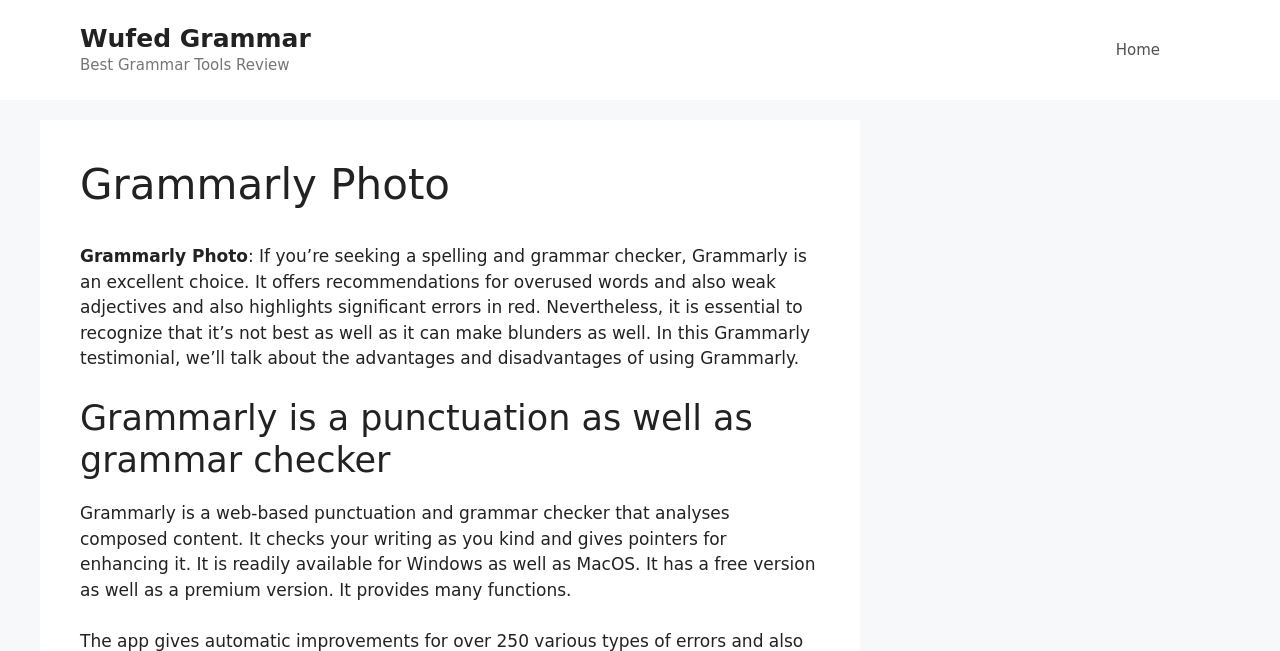What is the purpose of Grammarly?
Using the image as a reference, answer the question in detail.

The purpose of Grammarly can be inferred from the static text that describes it as 'a spelling and grammar checker' and also from the heading 'Grammarly is a punctuation as well as grammar checker'.